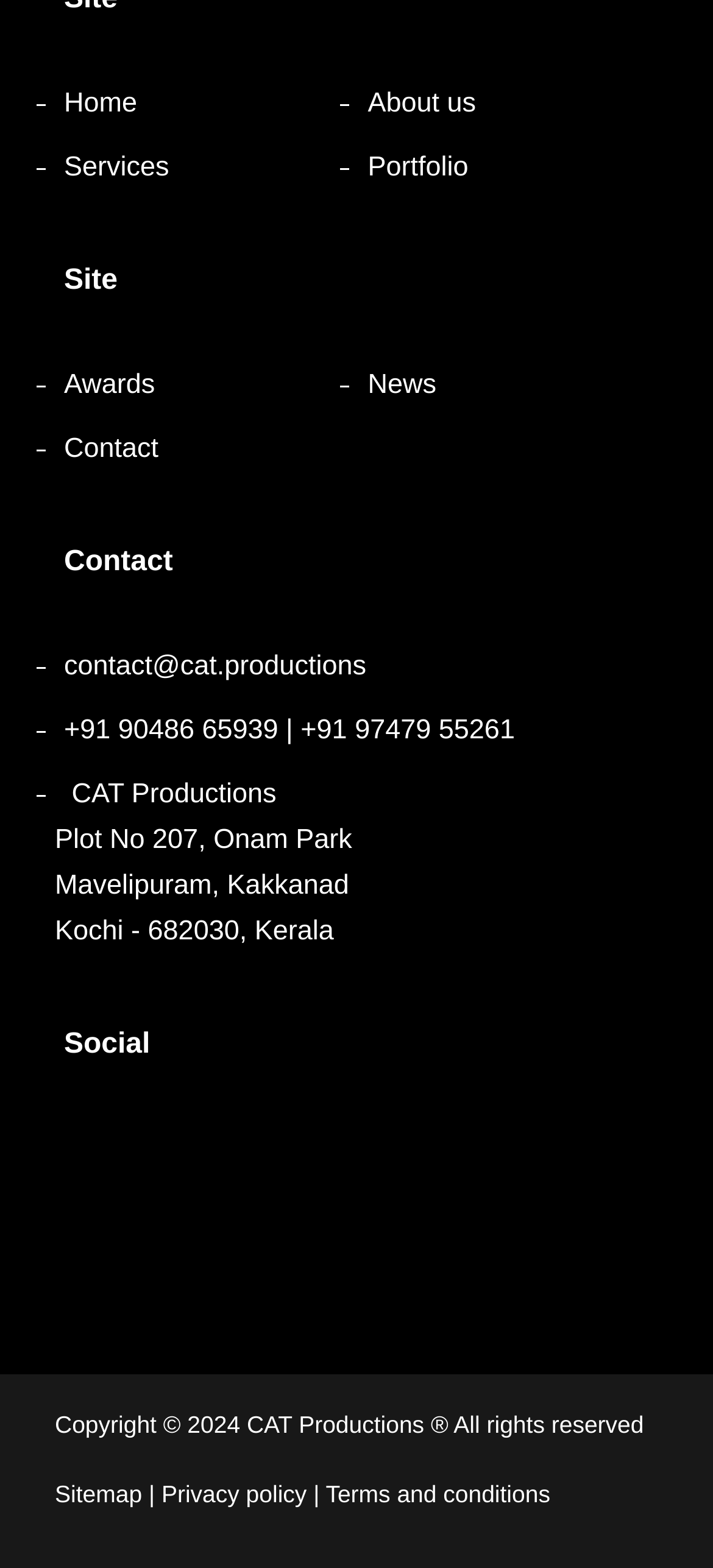What are the available links in the top navigation bar?
Use the image to answer the question with a single word or phrase.

Home, About us, Services, Portfolio, Awards, News, Contact